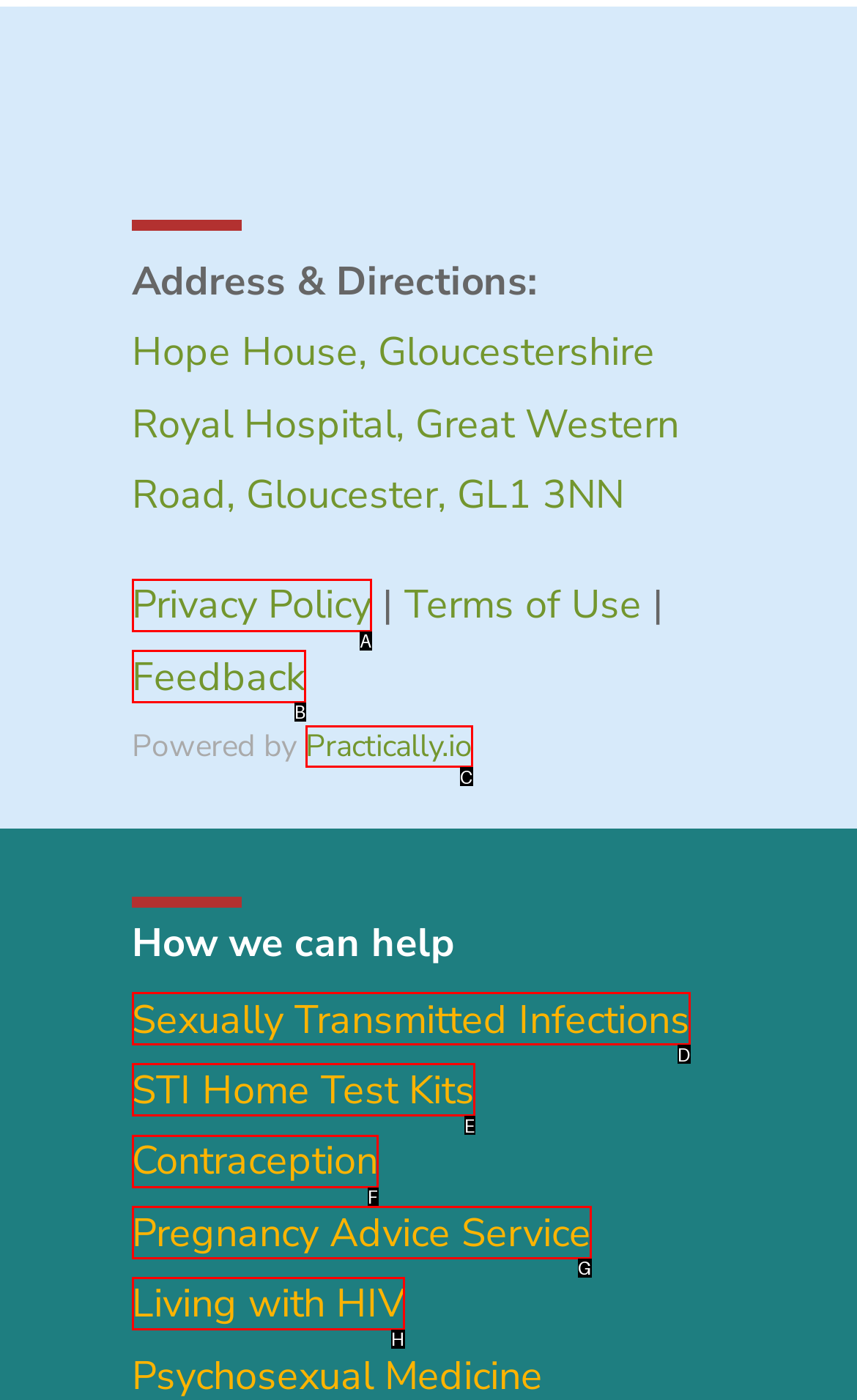Using the provided description: STI Home Test Kits, select the HTML element that corresponds to it. Indicate your choice with the option's letter.

E